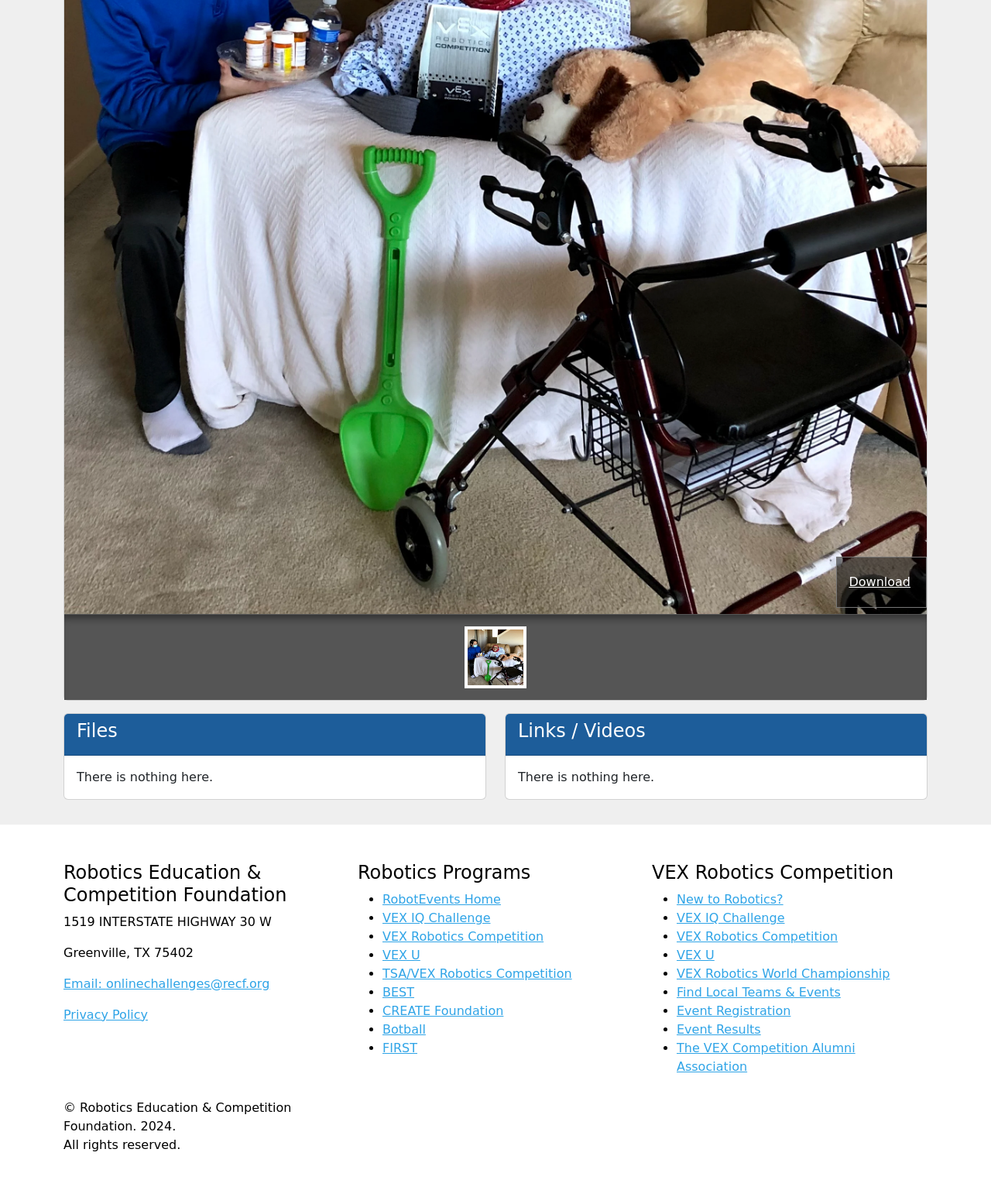Please determine the bounding box coordinates of the section I need to click to accomplish this instruction: "View VEX Robotics Competition details".

[0.658, 0.716, 0.936, 0.734]